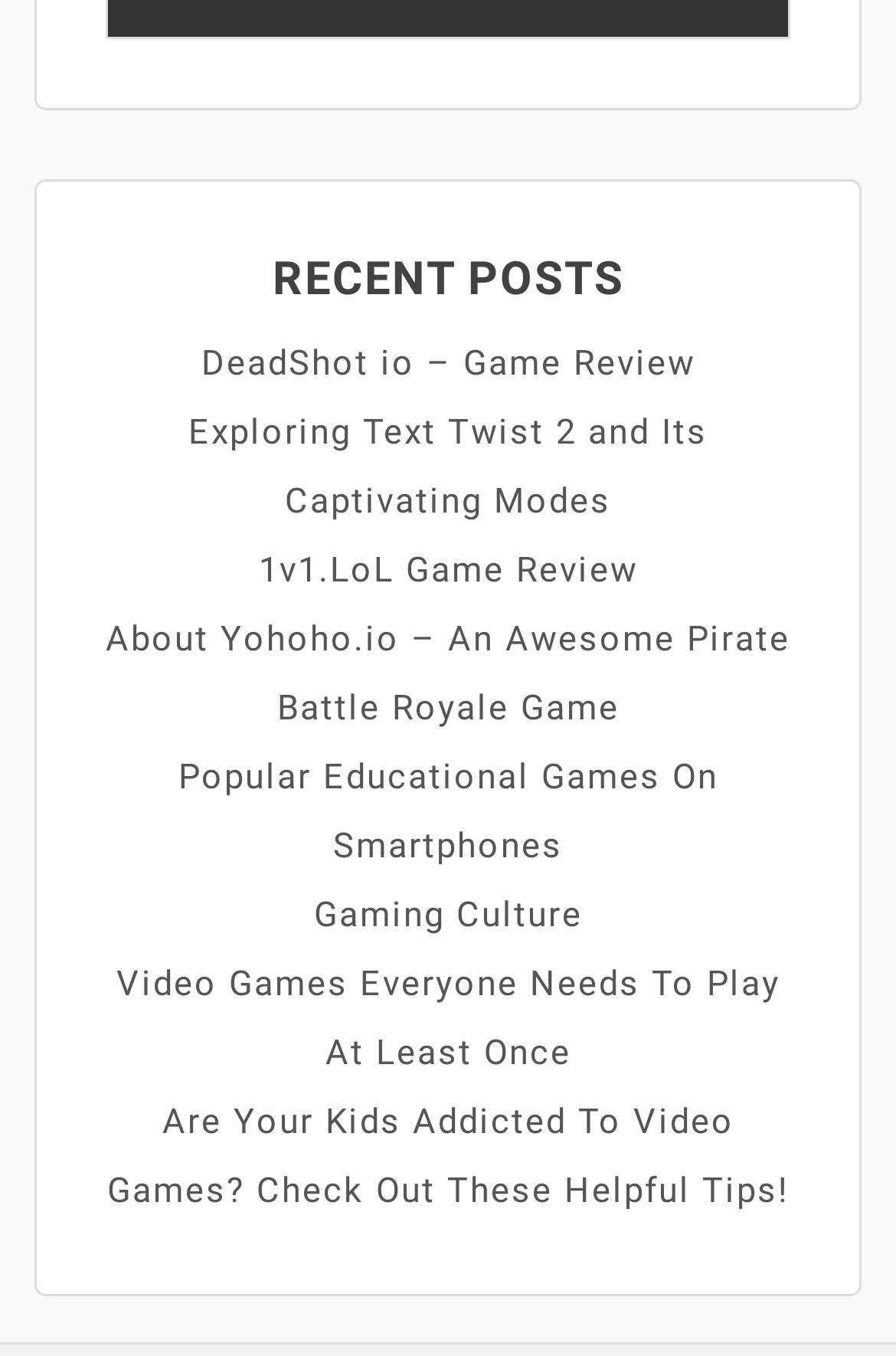What is the first link under 'RECENT POSTS'?
Based on the visual details in the image, please answer the question thoroughly.

I looked at the links under the 'RECENT POSTS' heading and found that the first link is 'DeadShot io – Game Review'.